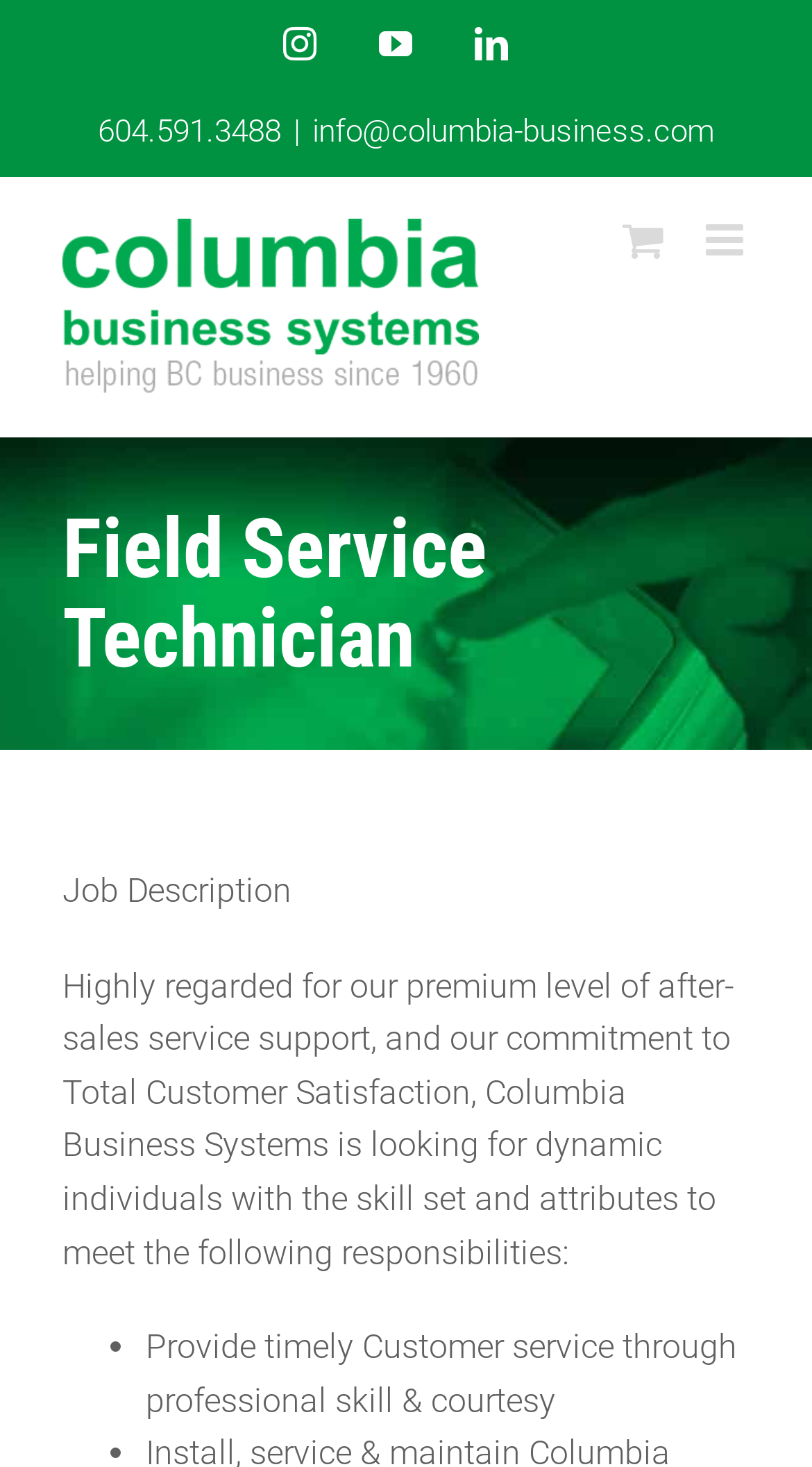Please find the main title text of this webpage.

Field Service Technician